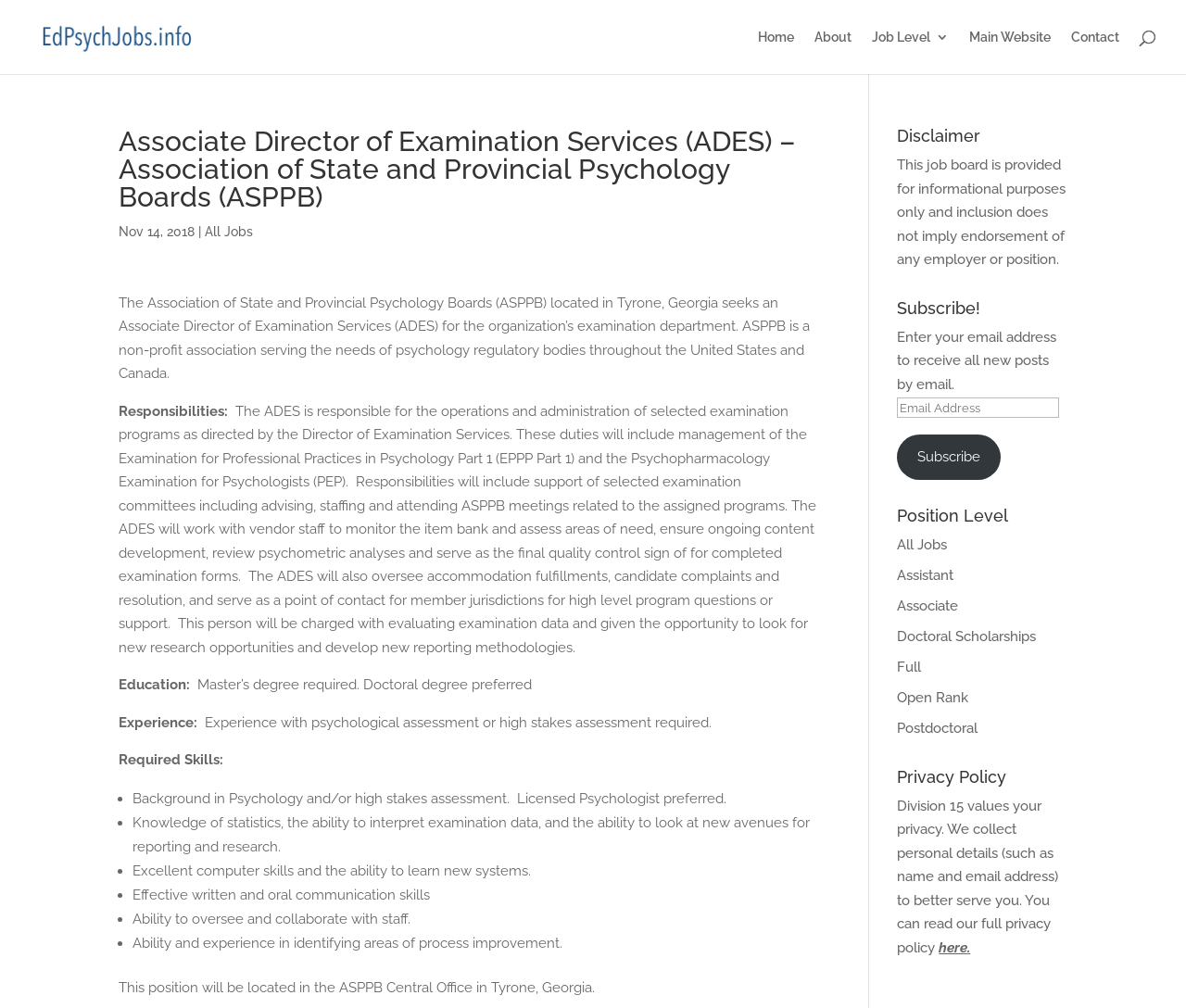Generate a thorough caption detailing the webpage content.

This webpage is a job posting for an Associate Director of Examination Services (ADES) position at the Association of State and Provincial Psychology Boards (ASPPB) located in Tyrone, Georgia. 

At the top of the page, there is a header section with several links, including "Home", "About", "Job Level 3", "Main Website", and "Contact". Below this section, there is a heading that displays the job title and the organization's name. 

On the left side of the page, there is a section that displays the job posting details, including the job title, organization, location, and a brief job description. The job description explains that the ASPPB is seeking an Associate Director of Examination Services to manage the operations and administration of selected examination programs. 

Below the job description, there are several sections that outline the responsibilities, education, experience, and required skills for the position. The responsibilities section lists the duties of the ADES, including managing examination programs, supporting examination committees, and overseeing accommodation fulfillments. The education section requires a Master's degree, with a Doctoral degree preferred. The experience section requires experience with psychological assessment or high-stakes assessment. The required skills section lists several skills, including background in psychology, knowledge of statistics, excellent computer skills, and effective written and oral communication skills. 

On the right side of the page, there are several sections, including a "Disclaimer" section, a "Subscribe!" section, a "Position Level" section, and a "Privacy Policy" section. The "Disclaimer" section explains that the job board is provided for informational purposes only. The "Subscribe!" section allows users to enter their email address to receive new posts by email. The "Position Level" section lists several links to different job levels, including "All Jobs", "Assistant", "Associate", and "Postdoctoral". The "Privacy Policy" section explains how the organization collects and uses personal details.